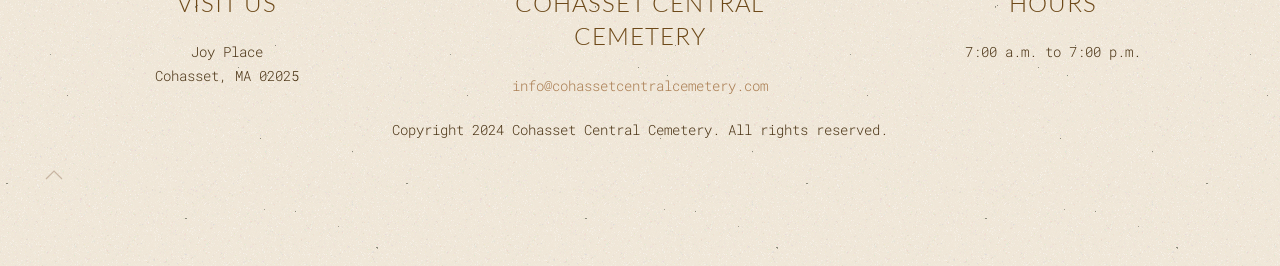Please give a succinct answer using a single word or phrase:
What is the purpose of the button at the bottom?

Back to top